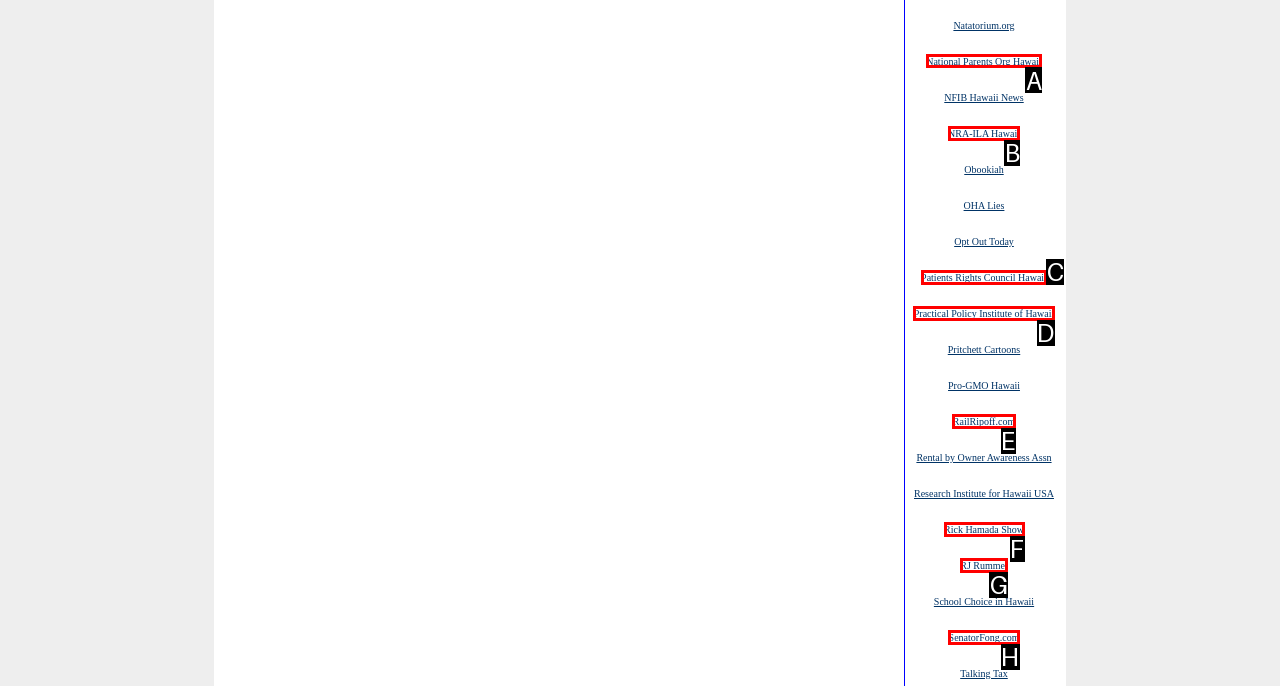Please indicate which HTML element should be clicked to fulfill the following task: go to National Parents Org Hawaii. Provide the letter of the selected option.

A